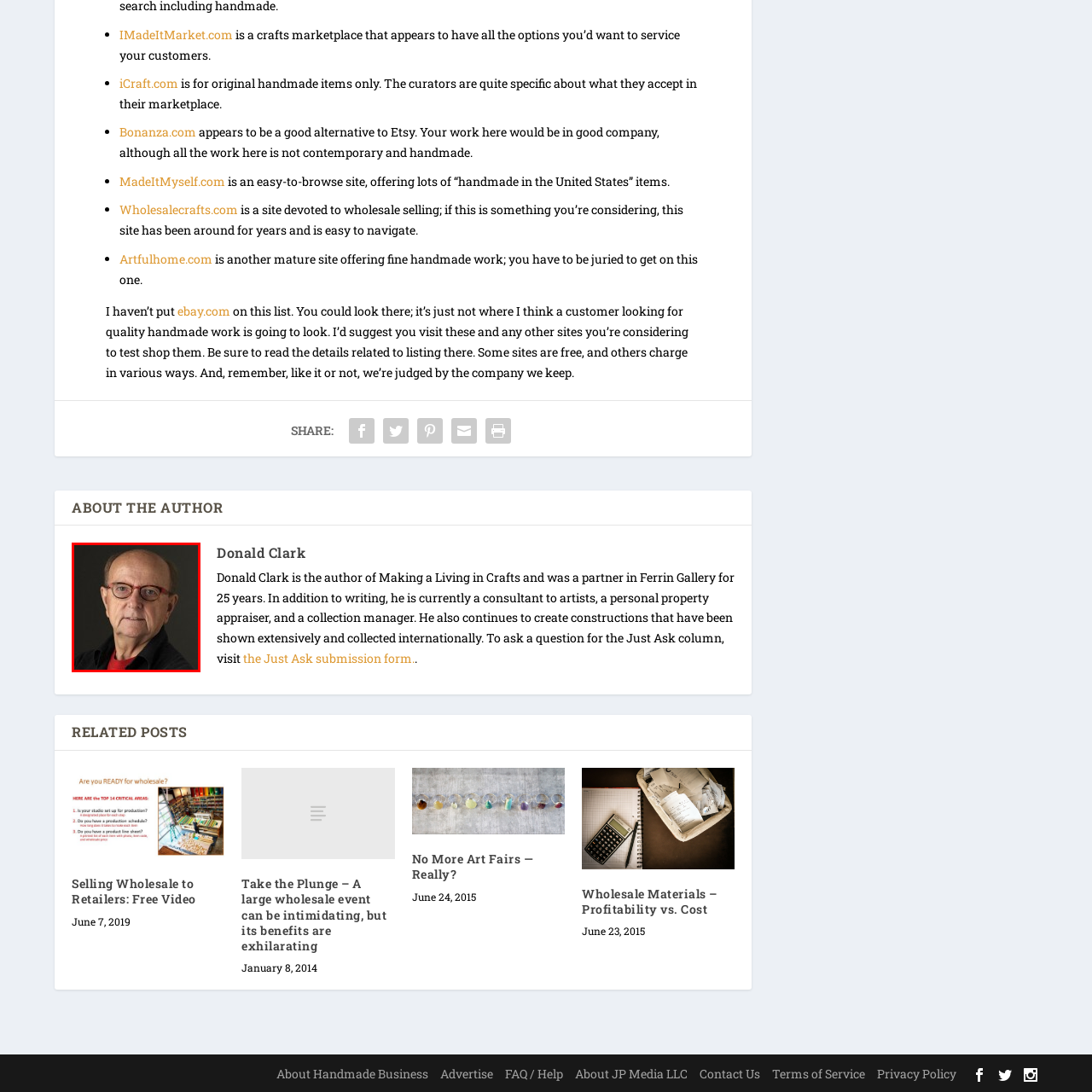Examine the image within the red boundary and respond with a single word or phrase to the question:
How long was Donald Clark a partner at Ferrin Gallery?

25 years